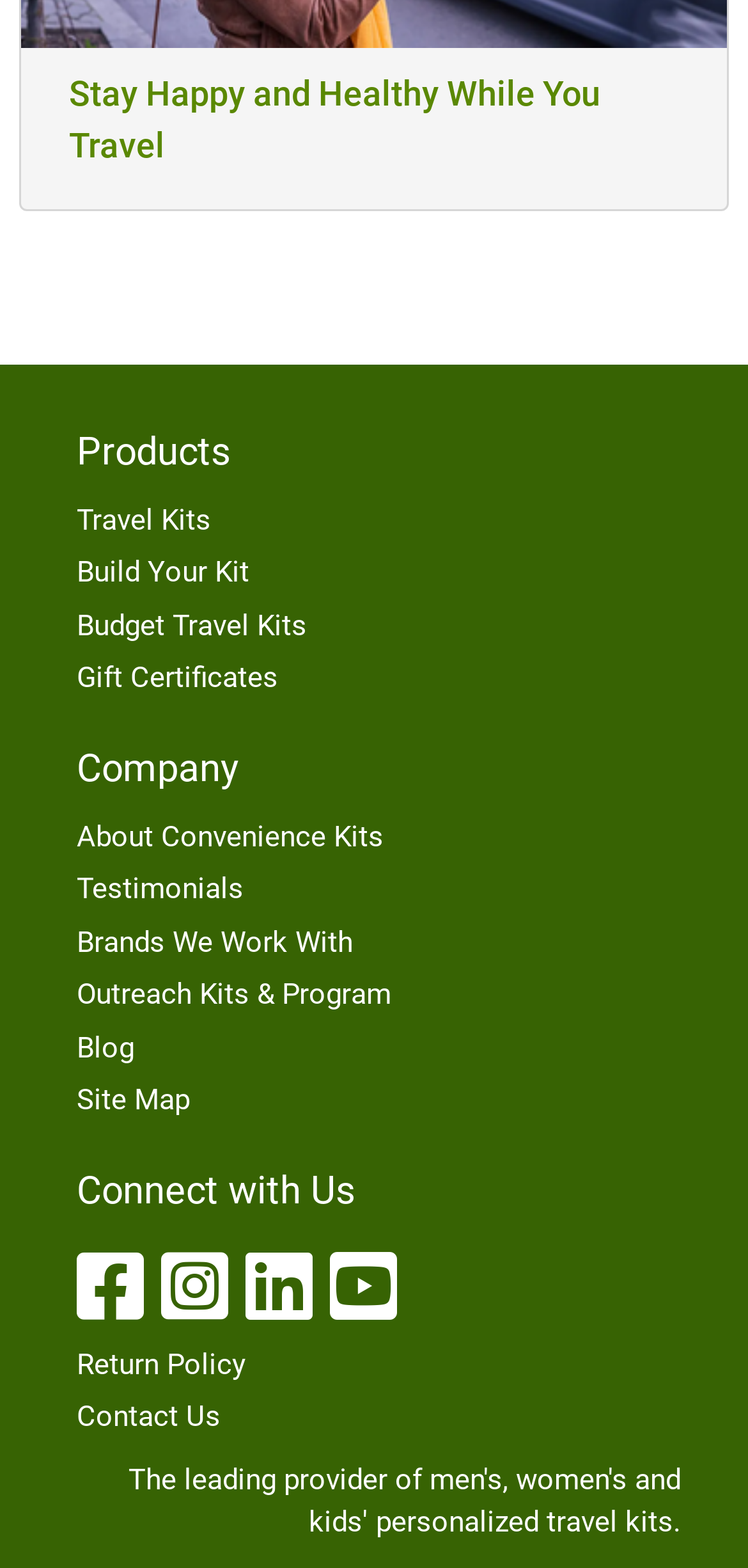Please identify the bounding box coordinates of the element I need to click to follow this instruction: "Check the return policy".

[0.103, 0.859, 0.328, 0.881]